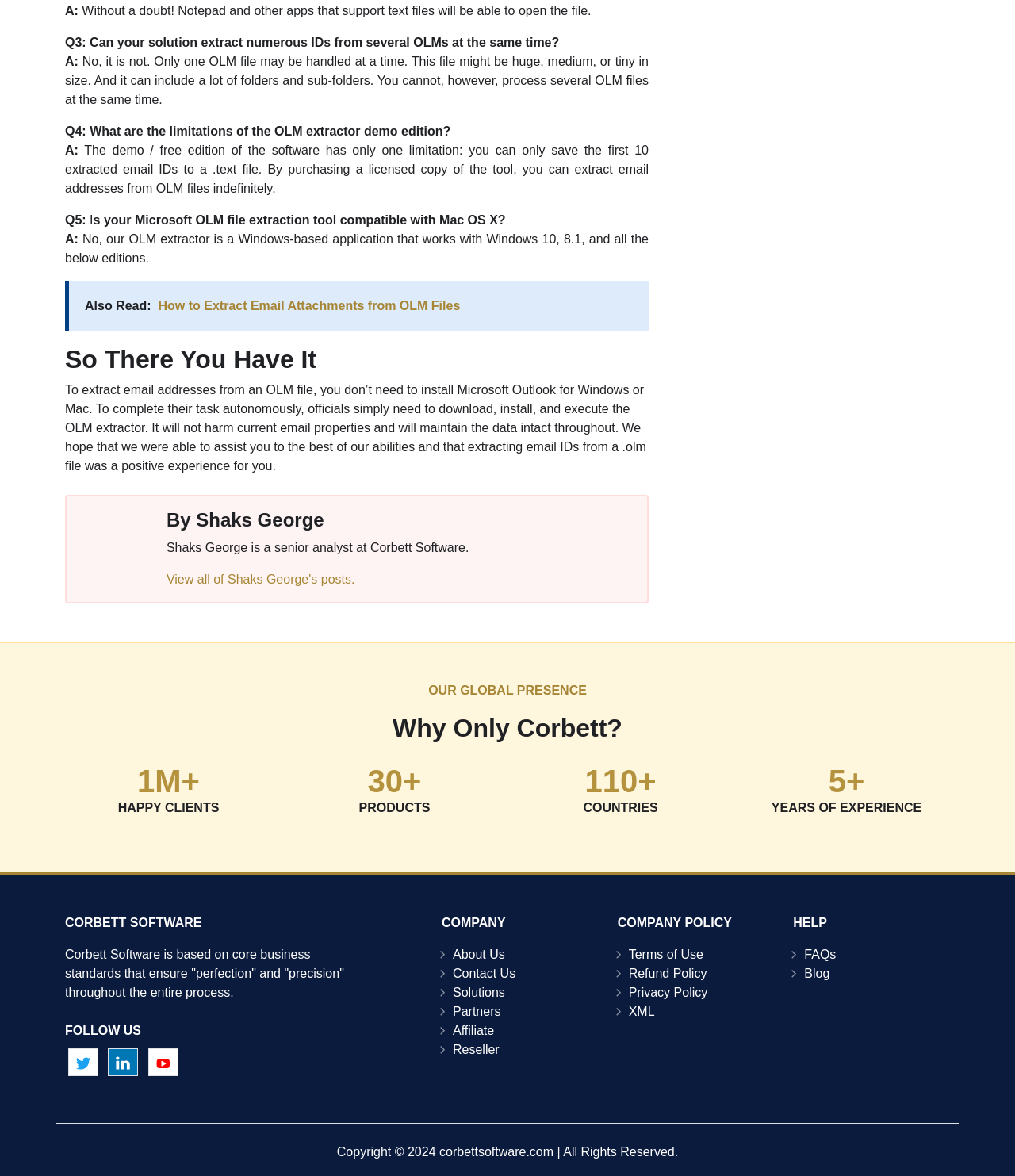Pinpoint the bounding box coordinates of the clickable area necessary to execute the following instruction: "Follow Corbett Software on Twitter". The coordinates should be given as four float numbers between 0 and 1, namely [left, top, right, bottom].

[0.067, 0.892, 0.097, 0.915]